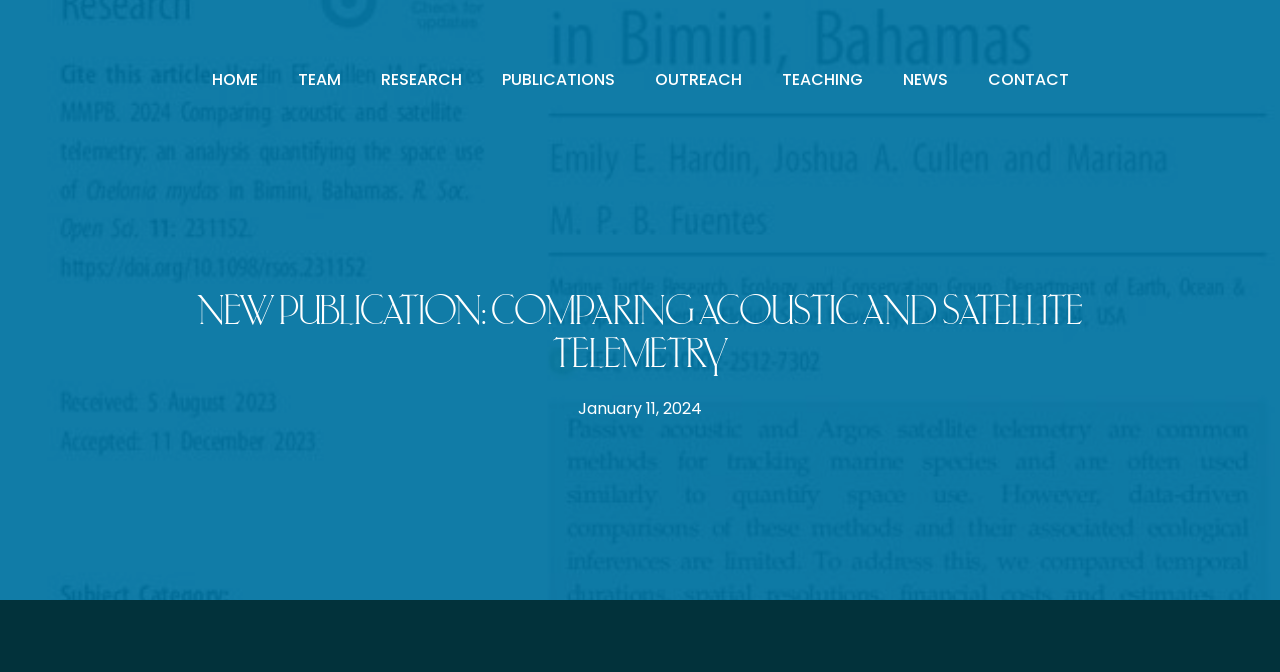Detail the features and information presented on the webpage.

The webpage is about a new publication titled "Comparing acoustic and satellite telemetry". At the top, there is a navigation menu with 7 links: "HOME", "TEAM", "RESEARCH", "PUBLICATIONS", "OUTREACH", "TEACHING", and "NEWS", followed by "CONTACT" at the far right. 

Below the navigation menu, there is a prominent heading that repeats the title of the new publication. Underneath the heading, there is a date "January 11, 2024" positioned roughly in the middle of the page.